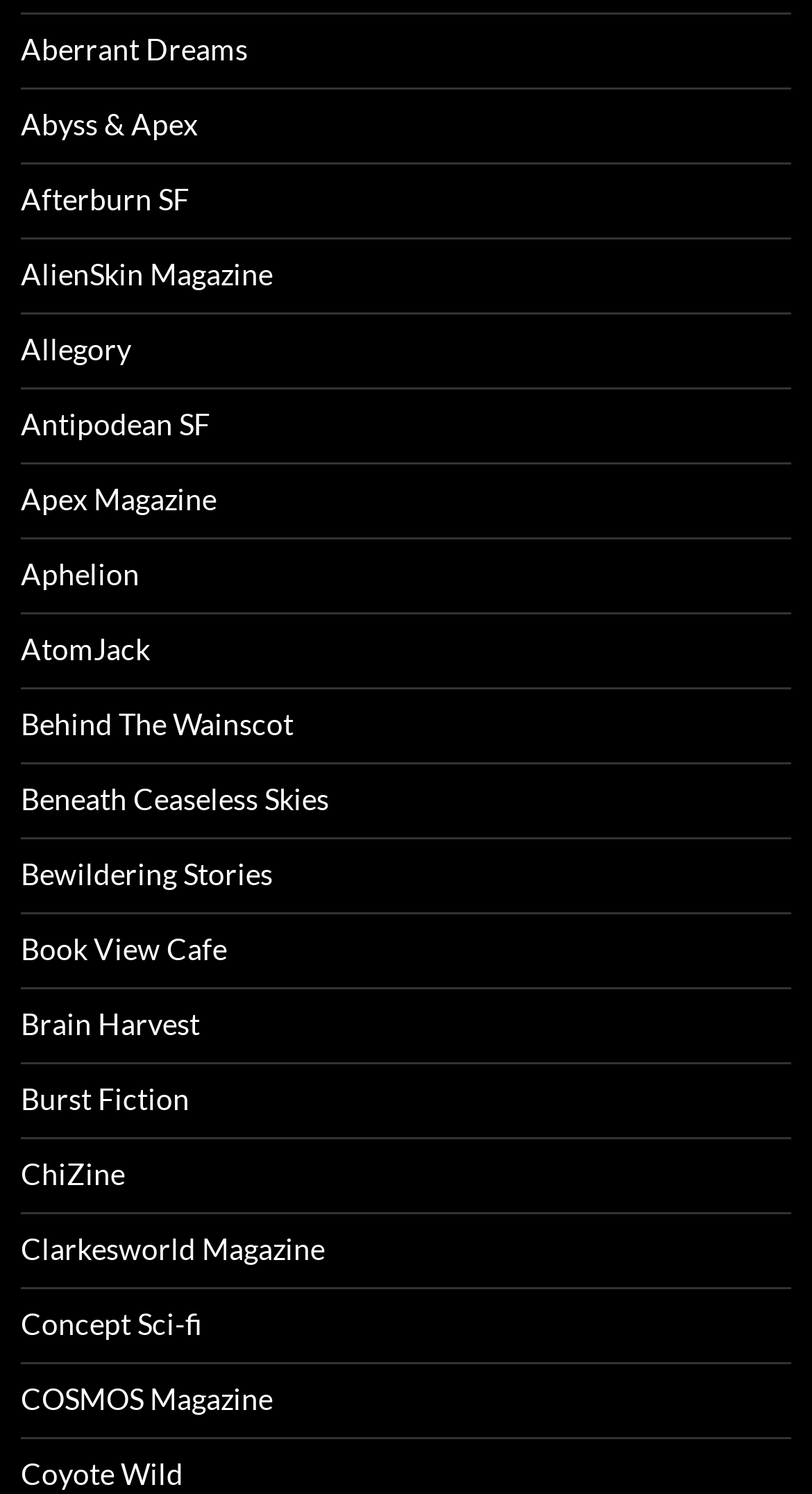How many magazines are listed?
Based on the screenshot, answer the question with a single word or phrase.

25